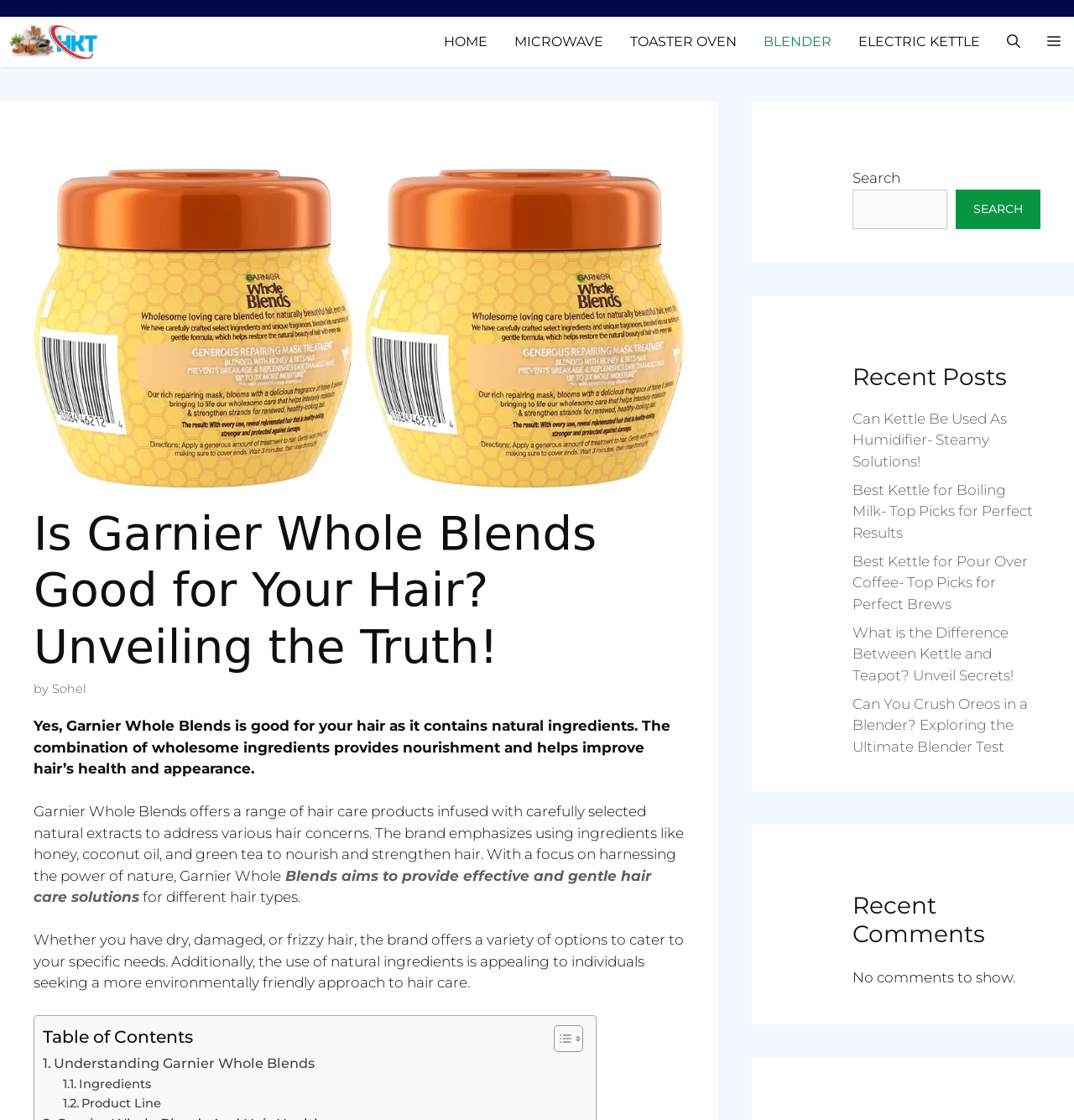Give a detailed explanation of the elements present on the webpage.

The webpage is about Garnier Whole Blends hair care products, with a focus on their natural ingredients and benefits. At the top, there is a navigation bar with links to different sections of the website, including "Home", "Microwave", "Toaster Oven", "Blender", and "Electric Kettle". 

Below the navigation bar, there is a large image related to Garnier Whole Blends, followed by a header that reads "Is Garnier Whole Blends Good for Your Hair? Unveiling the Truth!" with a subheading "by Sohel". 

The main content of the webpage is divided into several sections. The first section provides an introduction to Garnier Whole Blends, stating that it is good for hair due to its natural ingredients. The text explains that the brand offers a range of hair care products infused with natural extracts to address various hair concerns. 

The next section appears to be a table of contents, with links to different parts of the article, including "Understanding Garnier Whole Blends", "Ingredients", and "Product Line". 

On the right side of the webpage, there are three complementary sections. The first section has a search bar with a button to search the website. The second section displays recent posts, with links to articles about kettles, blenders, and other kitchen-related topics. The third section is for recent comments, but it currently shows no comments.